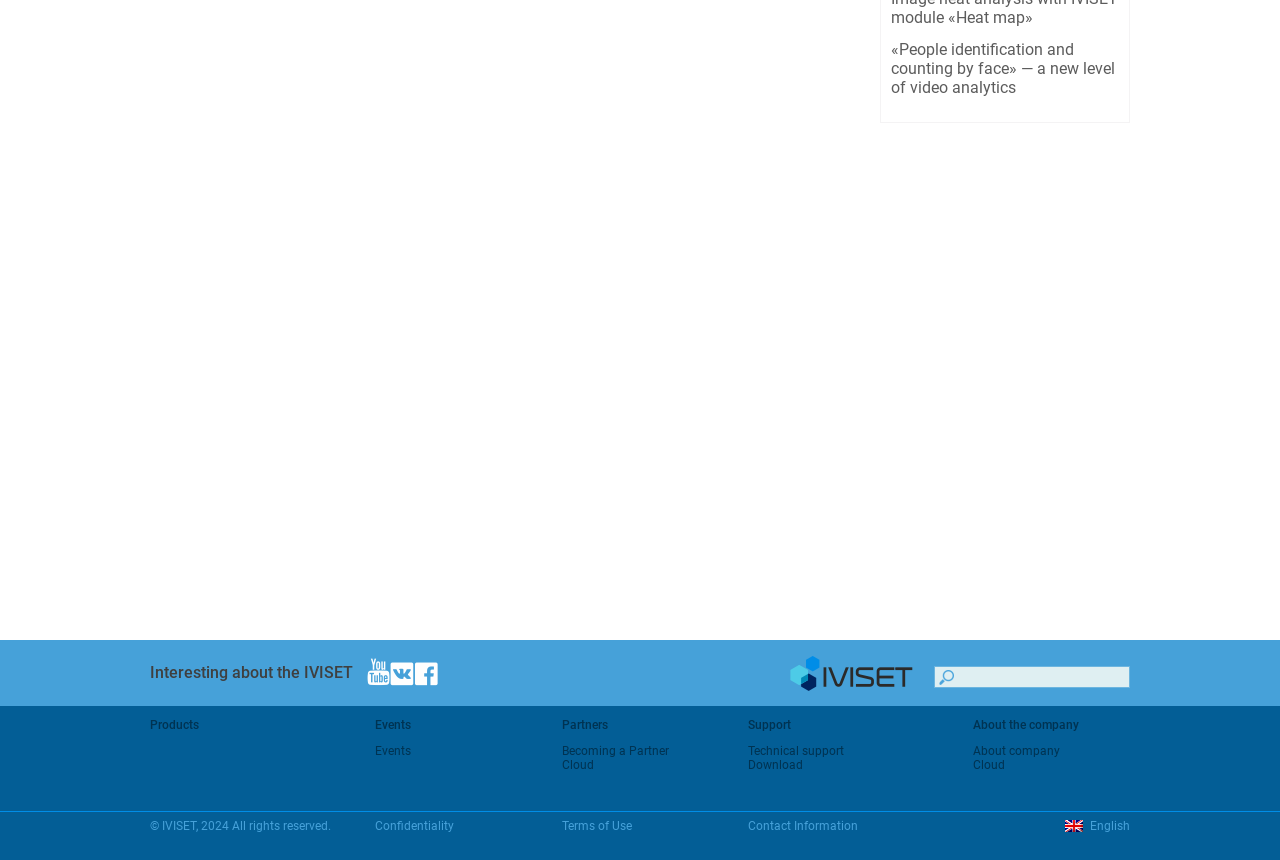Please provide the bounding box coordinates in the format (top-left x, top-left y, bottom-right x, bottom-right y). Remember, all values are floating point numbers between 0 and 1. What is the bounding box coordinate of the region described as: Technical support

[0.584, 0.865, 0.659, 0.881]